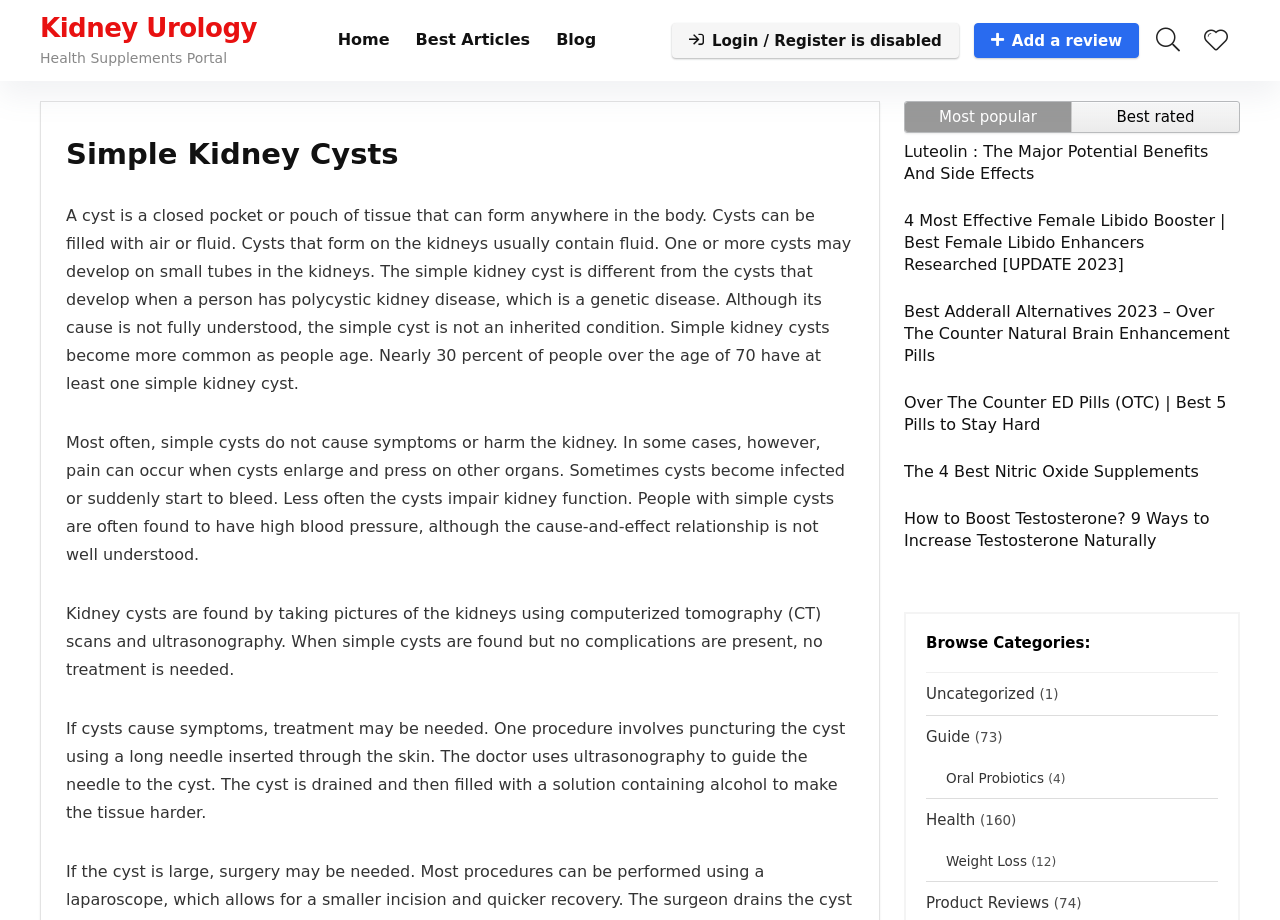Identify the bounding box for the UI element that is described as follows: "Weight Loss".

[0.739, 0.914, 0.802, 0.958]